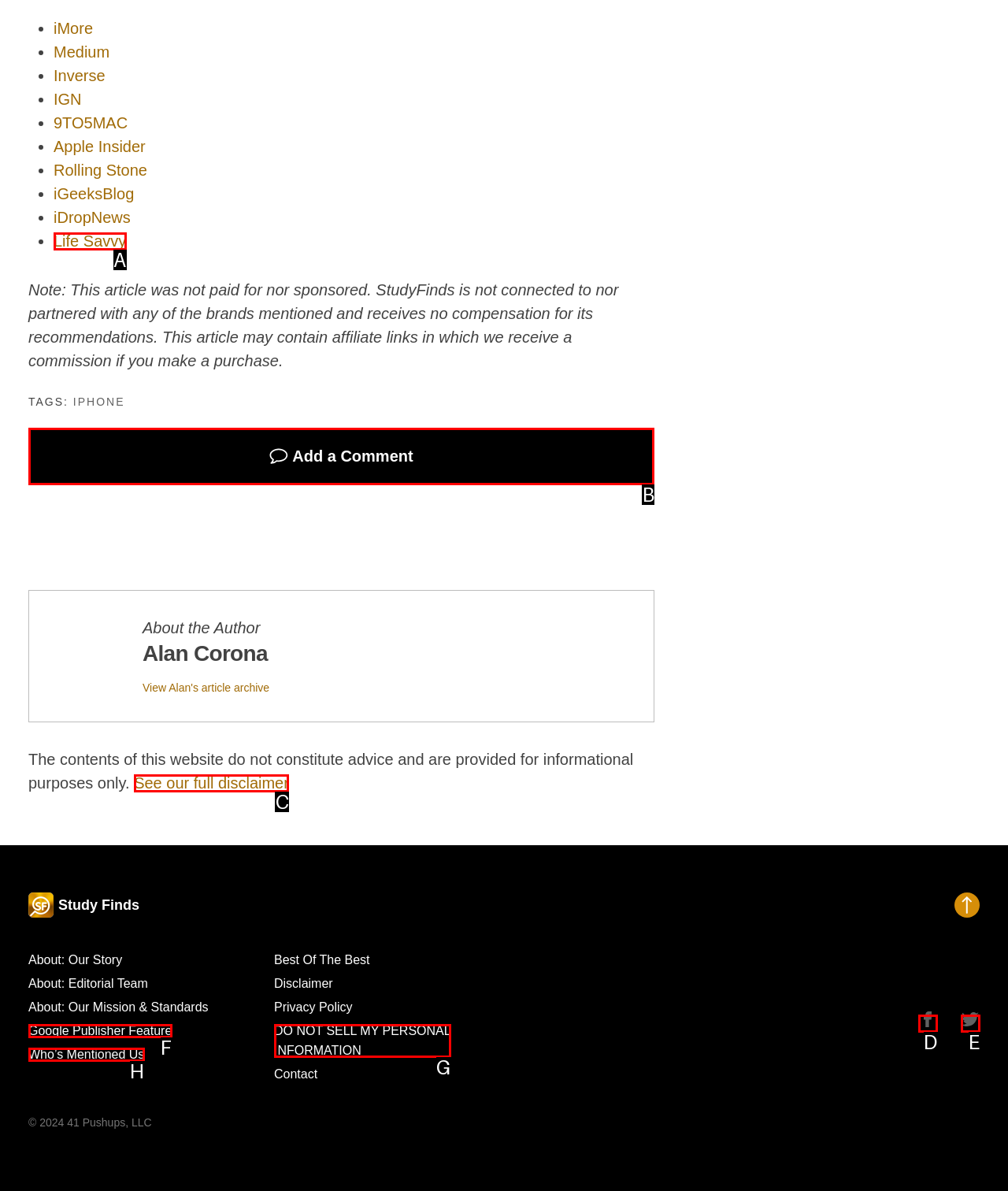Identify which option matches the following description: See our full disclaimer
Answer by giving the letter of the correct option directly.

C